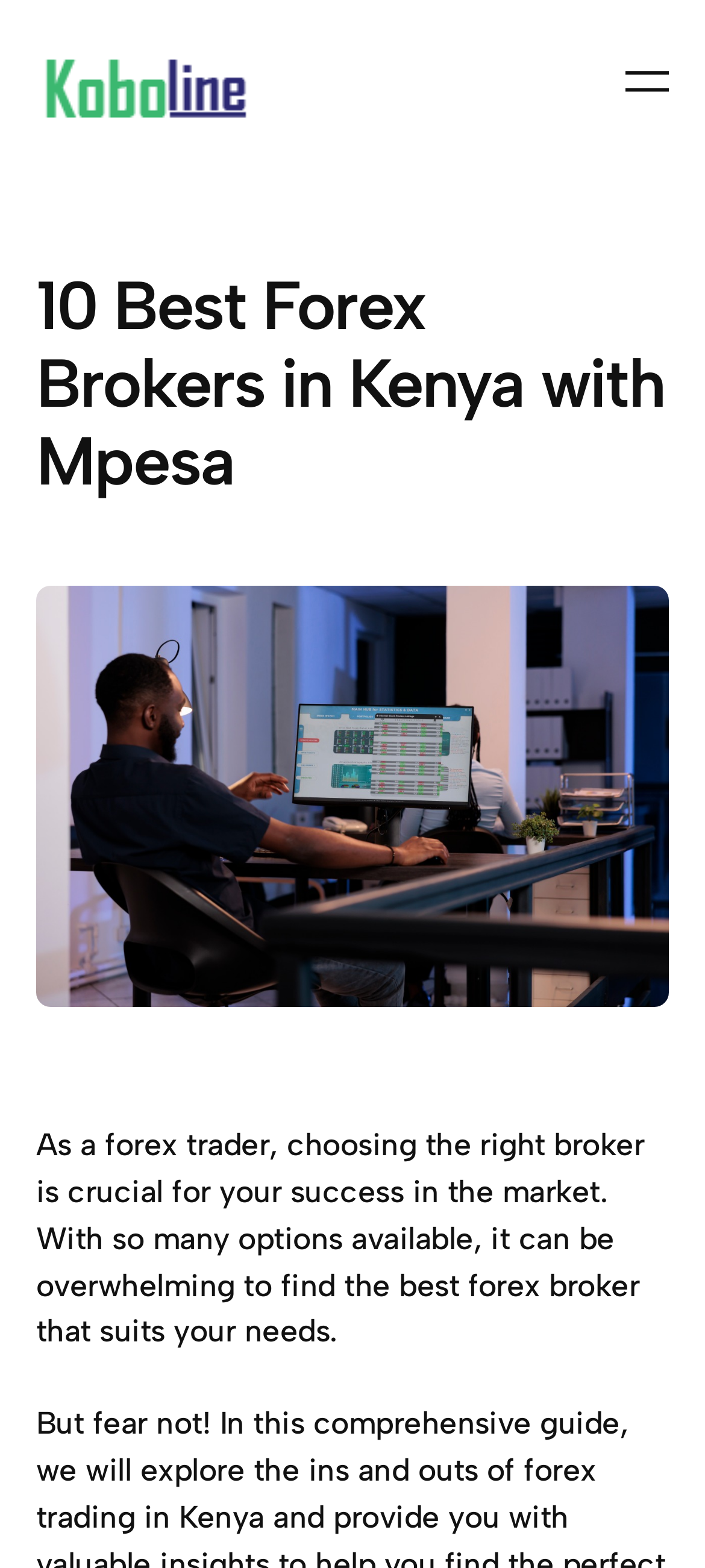Determine the bounding box coordinates of the UI element described by: "aria-label="Open menu"".

[0.887, 0.038, 0.949, 0.066]